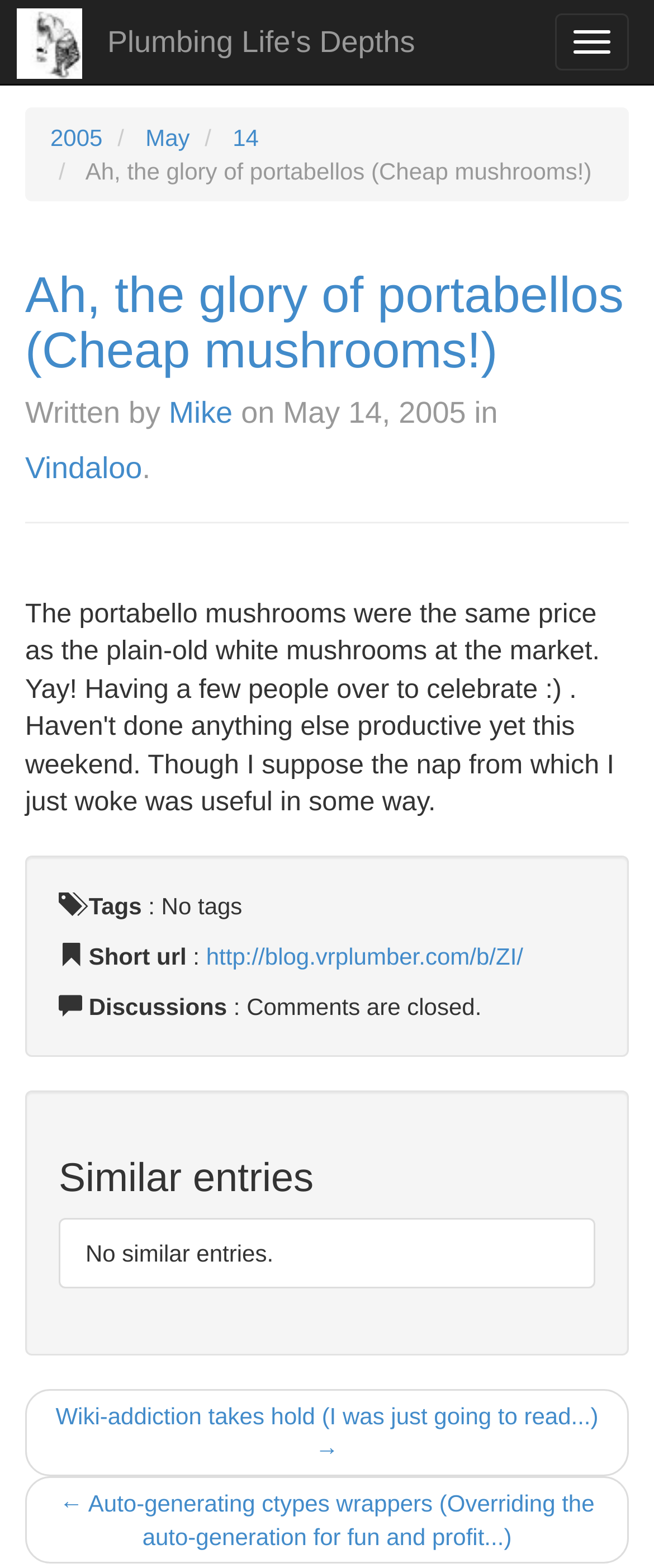What is the short URL of the blog post?
Using the image, provide a detailed and thorough answer to the question.

In the footer section of the webpage, there is a static text that says 'Short url', and next to it, there is a link that says 'http://blog.vrplumber.com/b/ZI/'